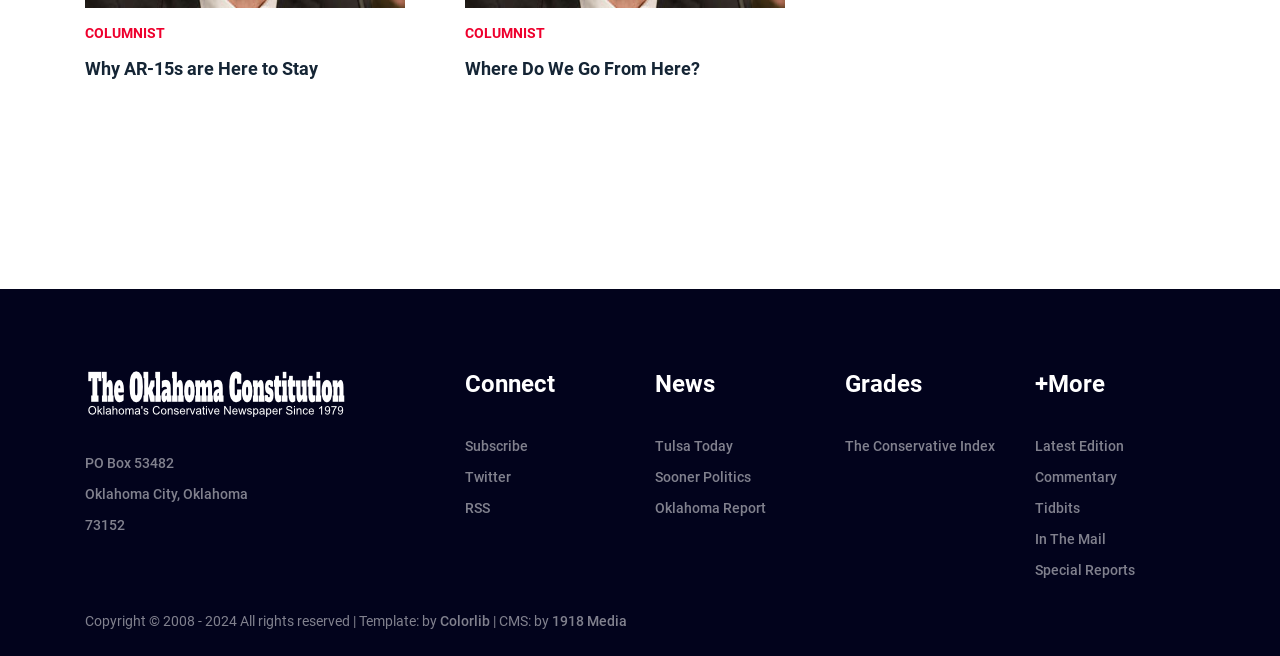Determine the bounding box coordinates for the region that must be clicked to execute the following instruction: "View the Conservative Index".

[0.66, 0.656, 0.785, 0.704]